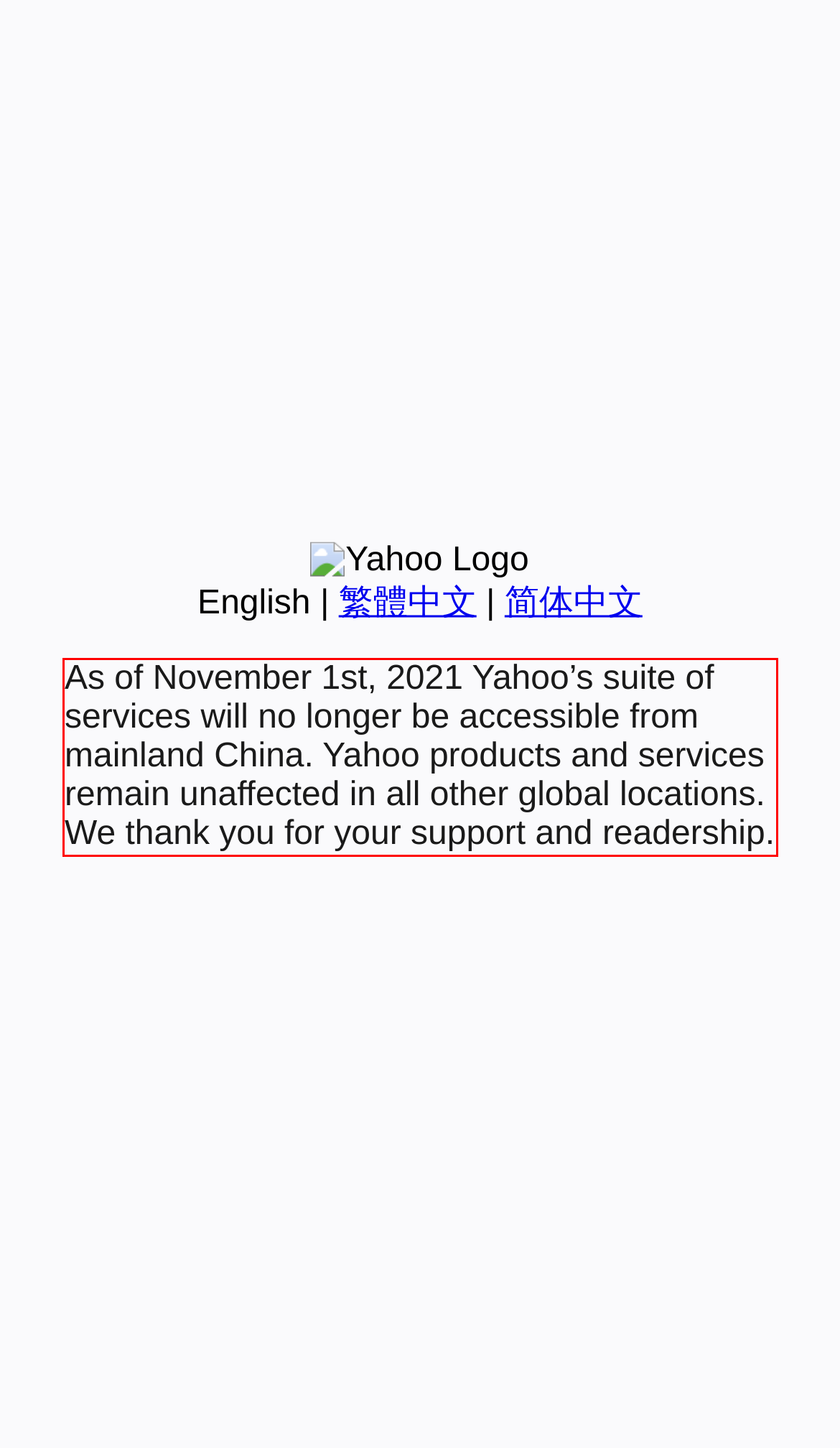From the provided screenshot, extract the text content that is enclosed within the red bounding box.

As of November 1st, 2021 Yahoo’s suite of services will no longer be accessible from mainland China. Yahoo products and services remain unaffected in all other global locations. We thank you for your support and readership.